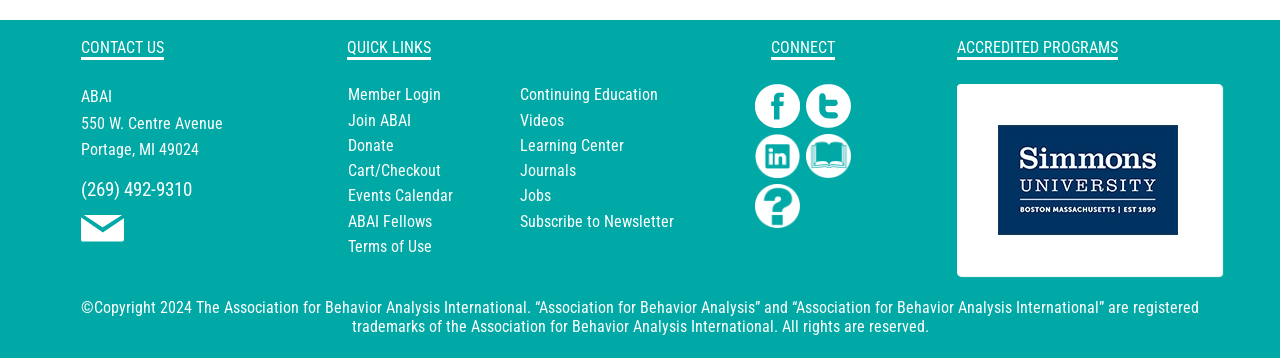Locate the bounding box coordinates of the element I should click to achieve the following instruction: "click the link to join ABAI".

[0.272, 0.309, 0.321, 0.362]